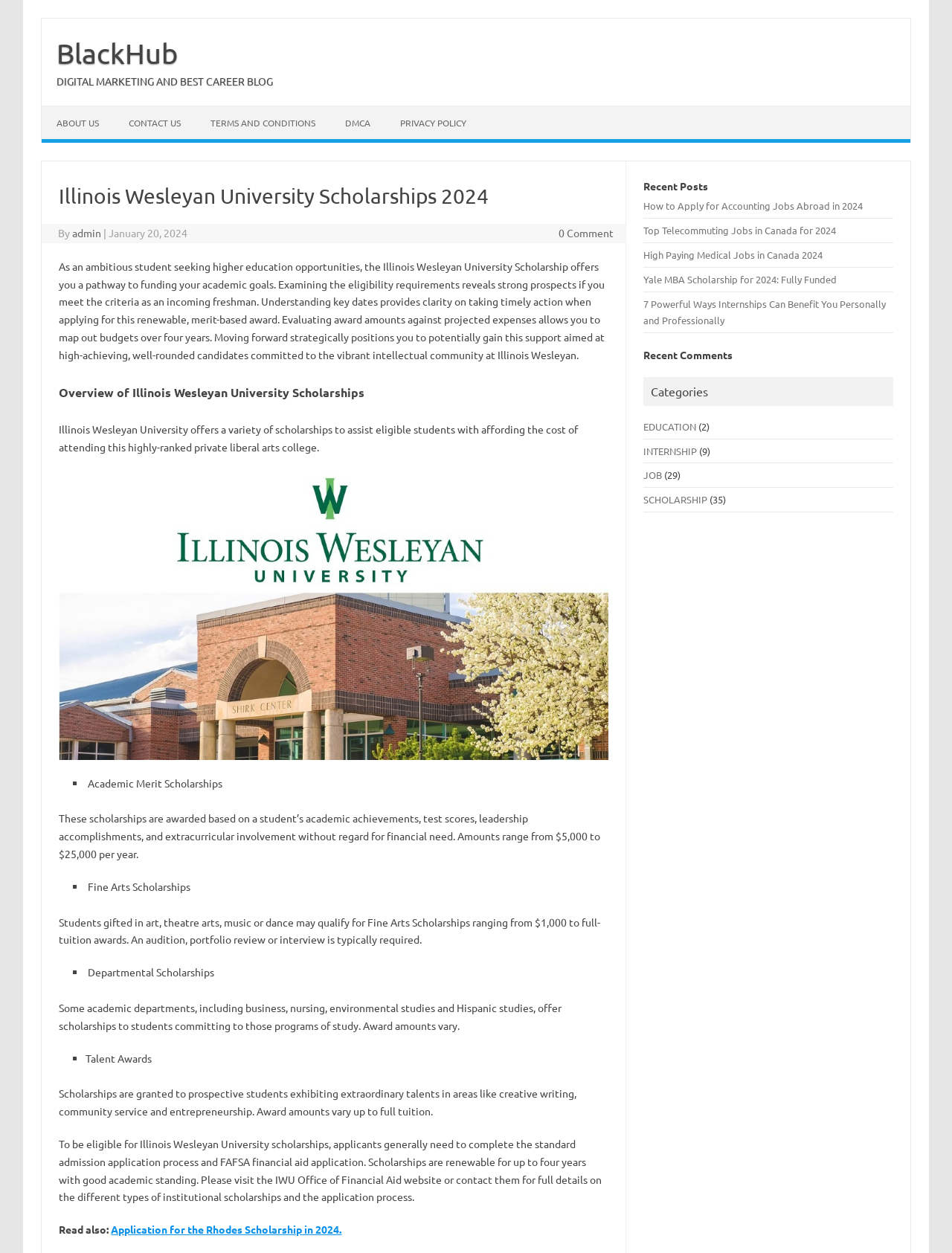Determine the main text heading of the webpage and provide its content.

Illinois Wesleyan University Scholarships 2024